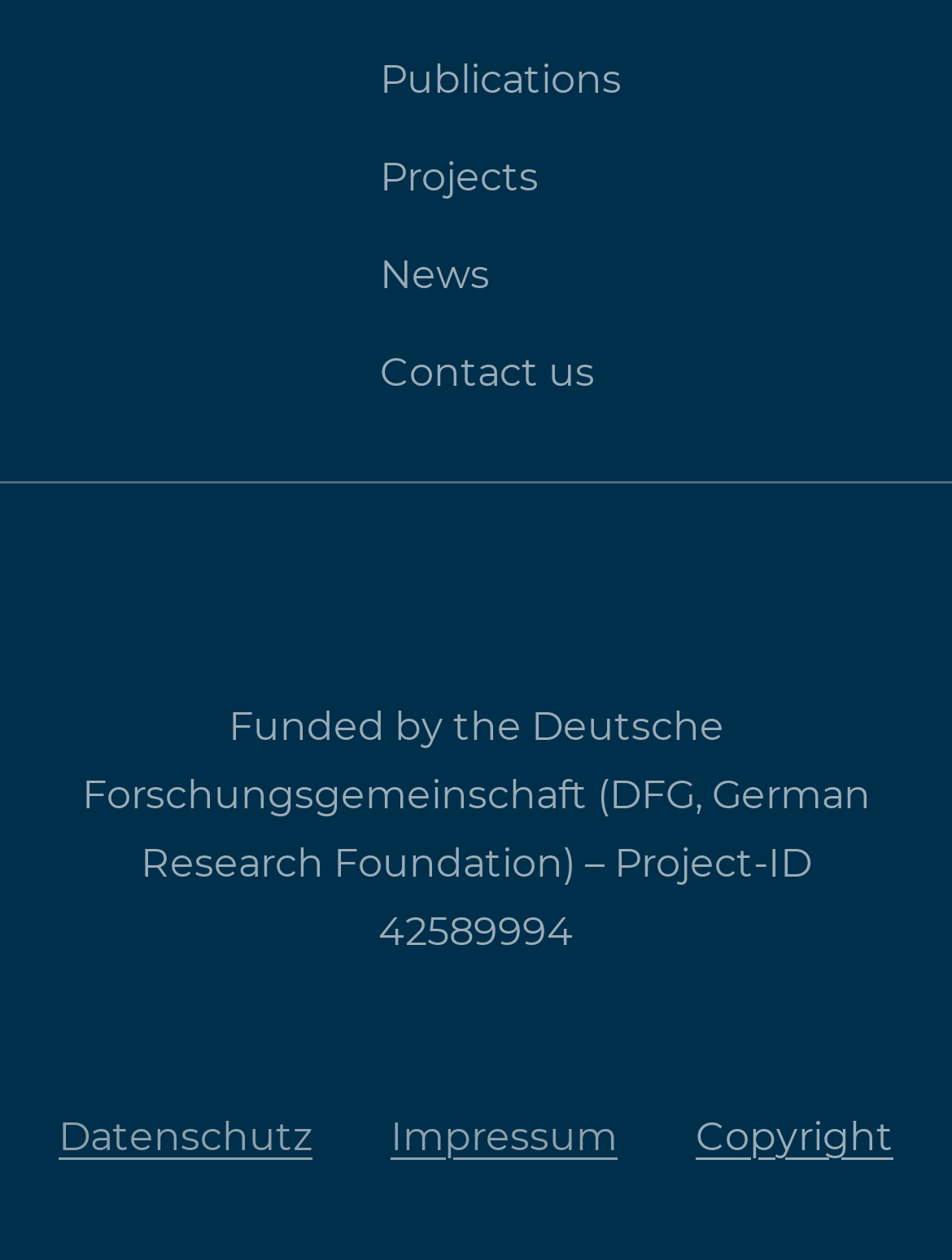Find the UI element described as: "Datenschutz" and predict its bounding box coordinates. Ensure the coordinates are four float numbers between 0 and 1, [left, top, right, bottom].

[0.062, 0.883, 0.328, 0.92]